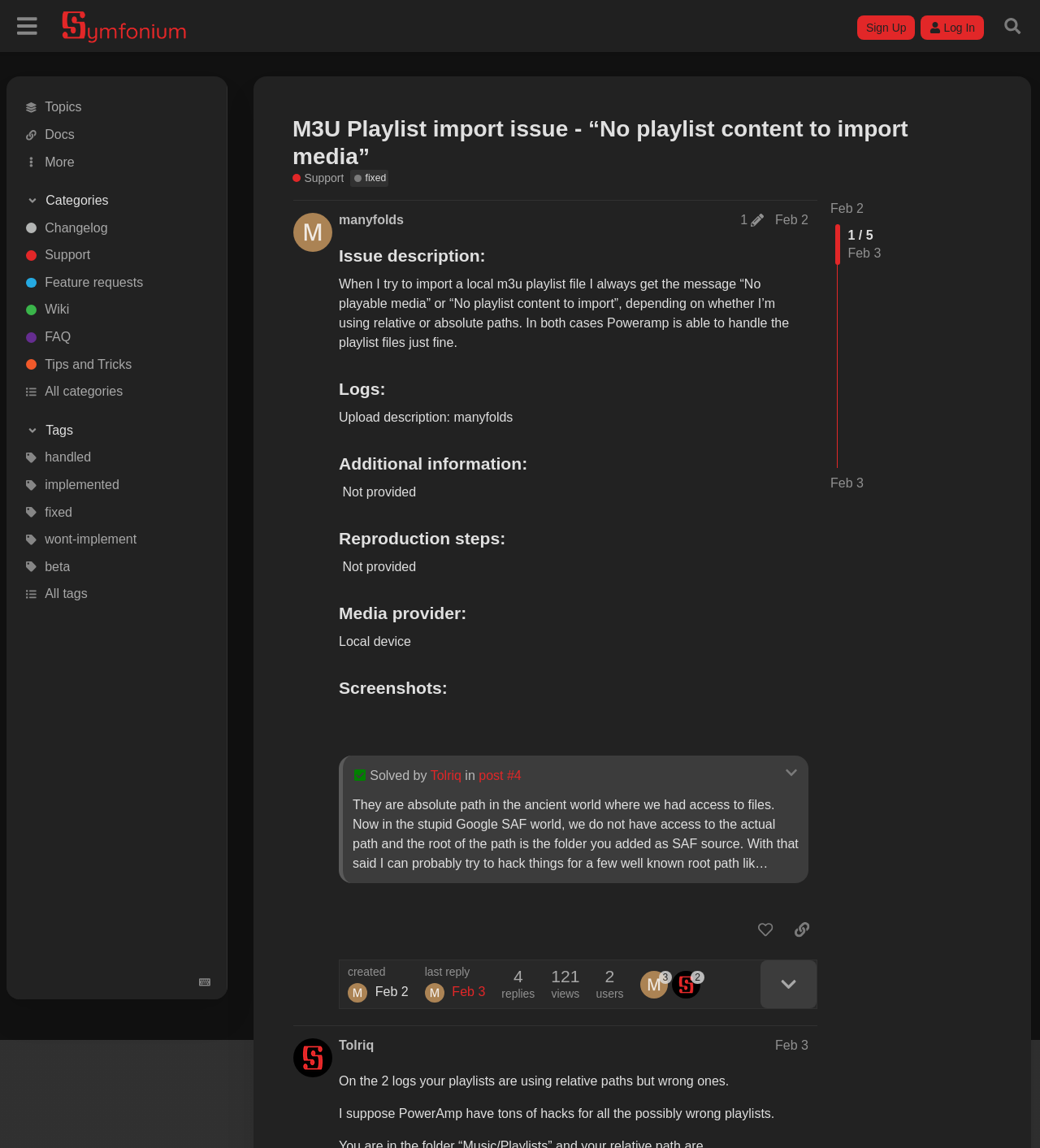Determine the bounding box coordinates of the section I need to click to execute the following instruction: "Jump to the last post". Provide the coordinates as four float numbers between 0 and 1, i.e., [left, top, right, bottom].

[0.798, 0.415, 0.83, 0.427]